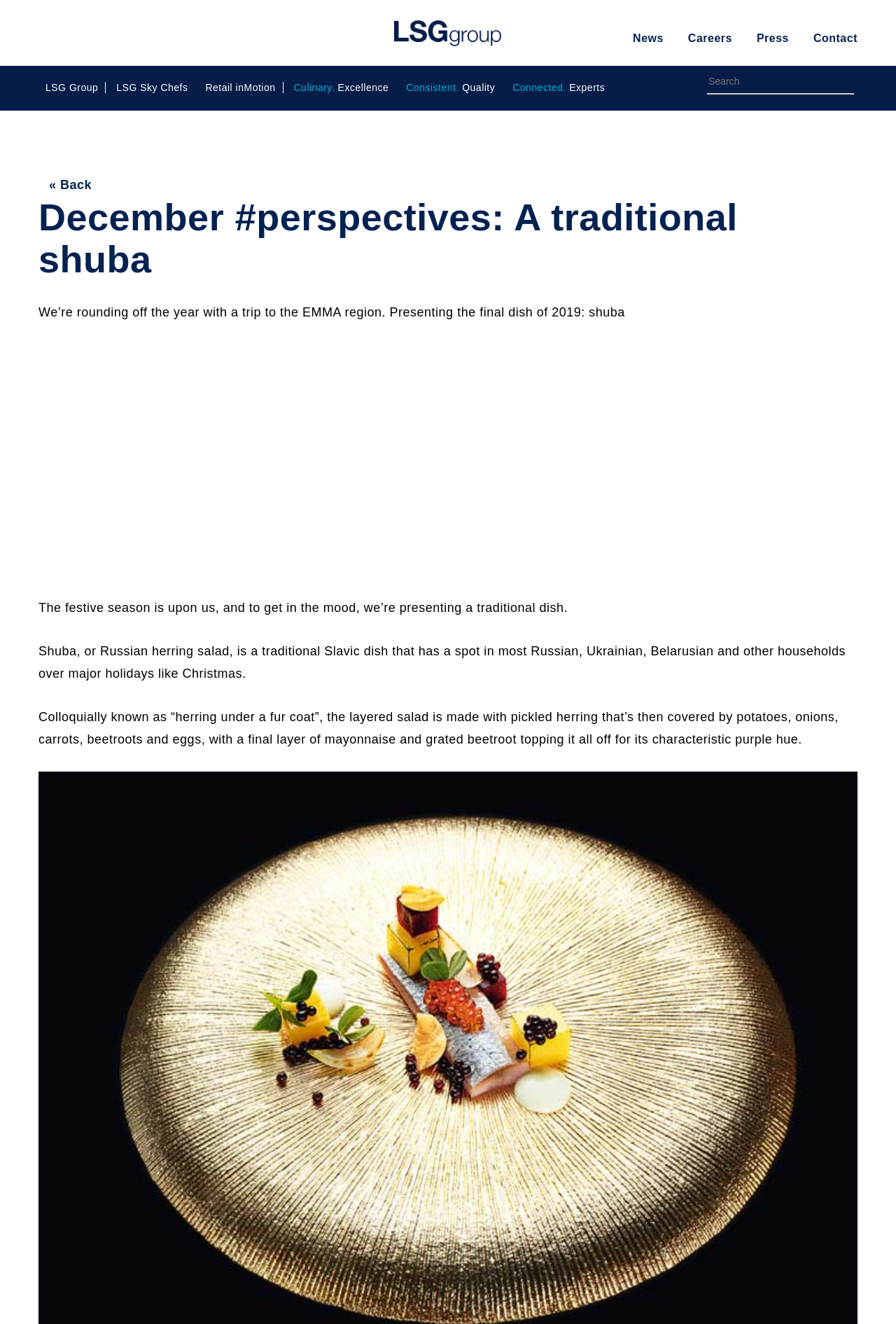How many links are there in the top navigation bar? Examine the screenshot and reply using just one word or a brief phrase.

5